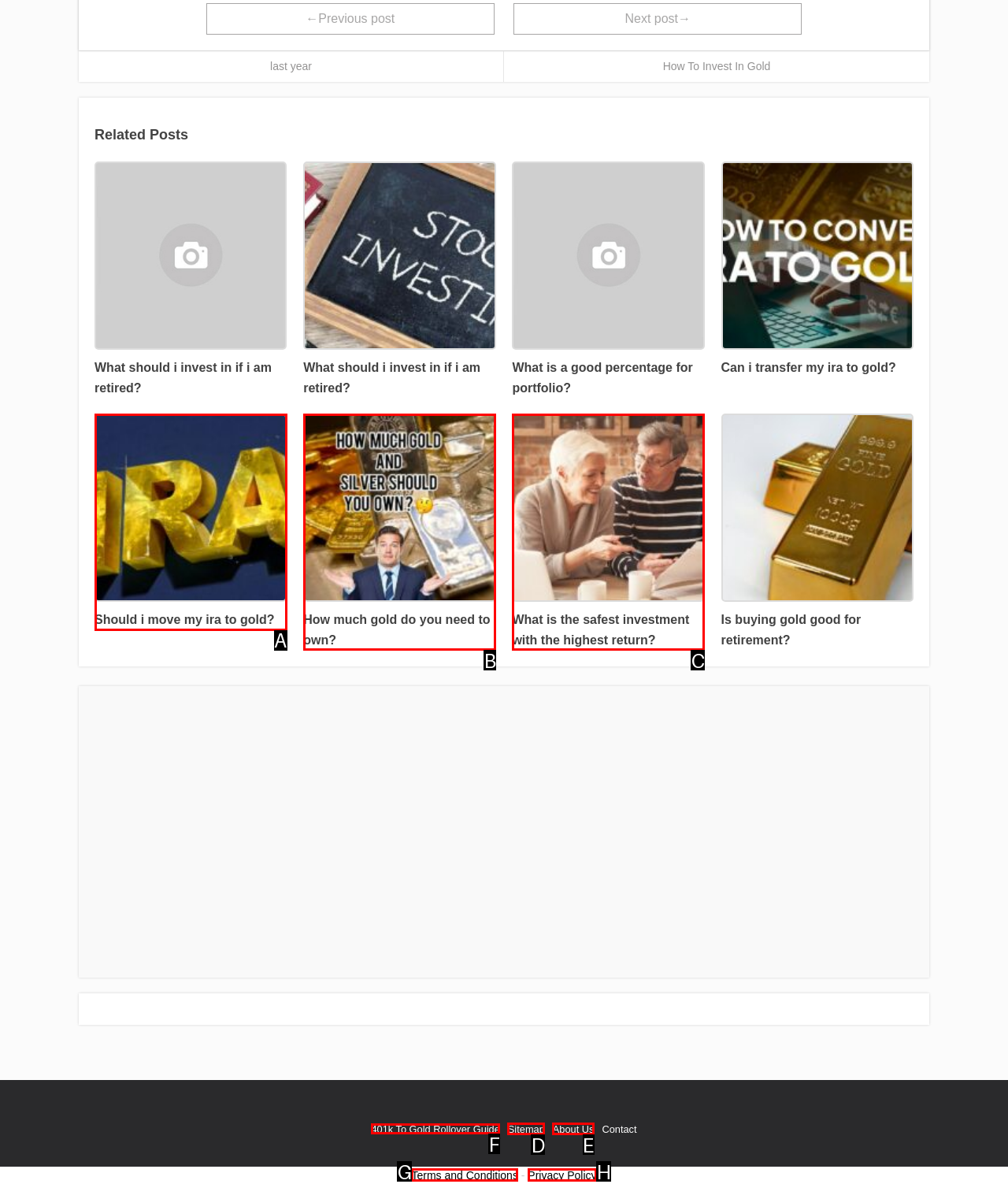Tell me which one HTML element I should click to complete the following task: Learn about 401k to gold rollover Answer with the option's letter from the given choices directly.

F